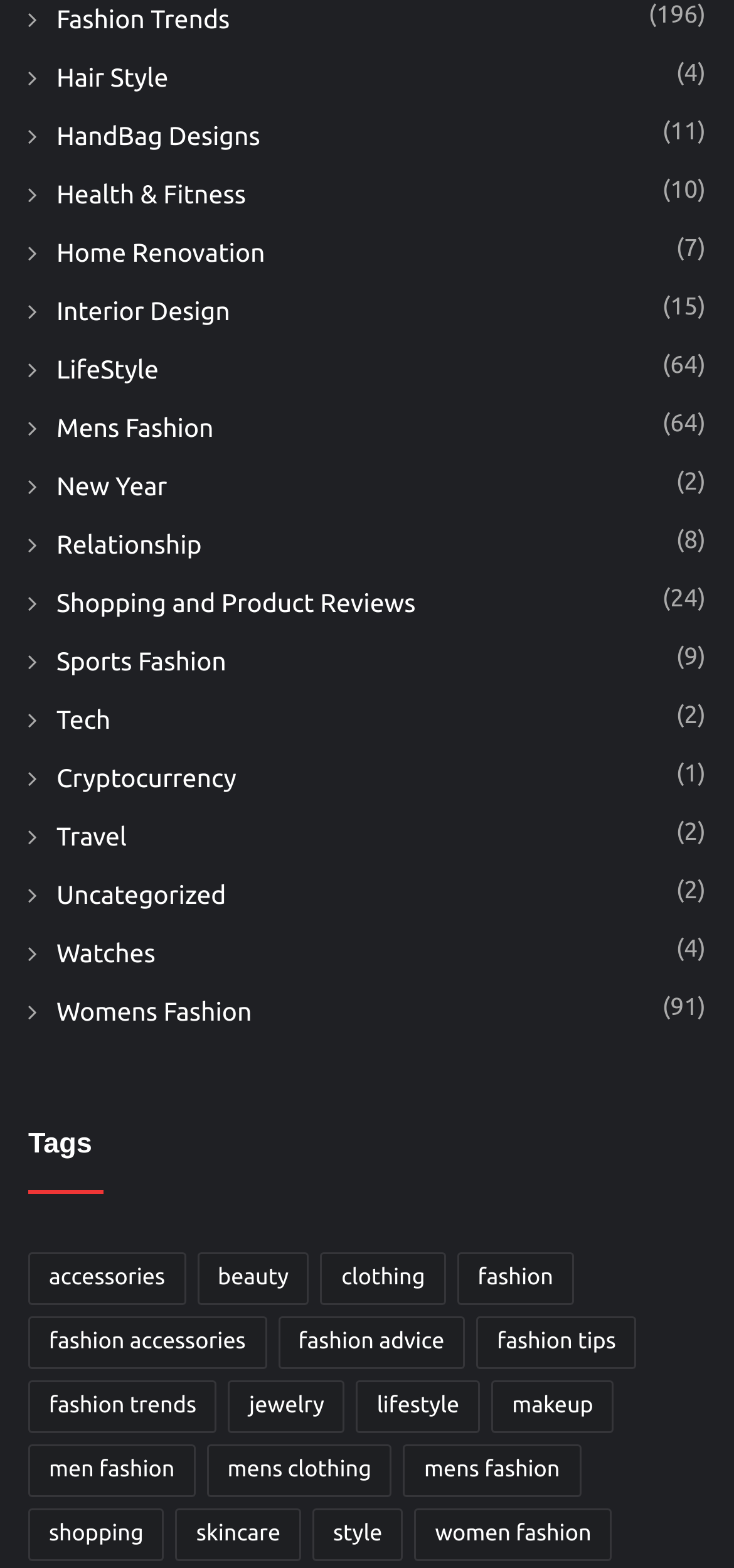How many categories are listed under 'Tags'?
Based on the image content, provide your answer in one word or a short phrase.

14